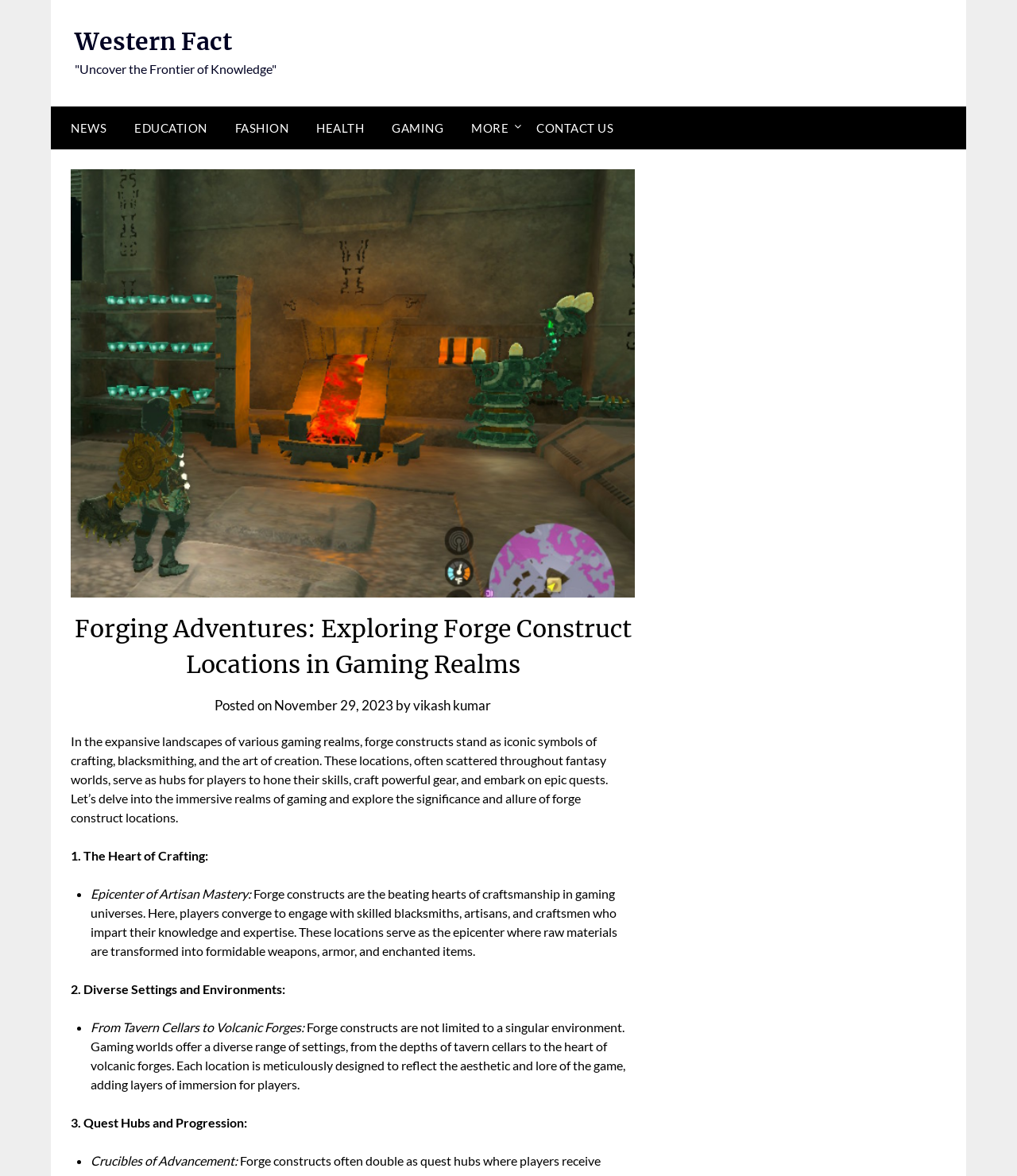Pinpoint the bounding box coordinates of the area that should be clicked to complete the following instruction: "Click on Western Fact". The coordinates must be given as four float numbers between 0 and 1, i.e., [left, top, right, bottom].

[0.073, 0.022, 0.228, 0.048]